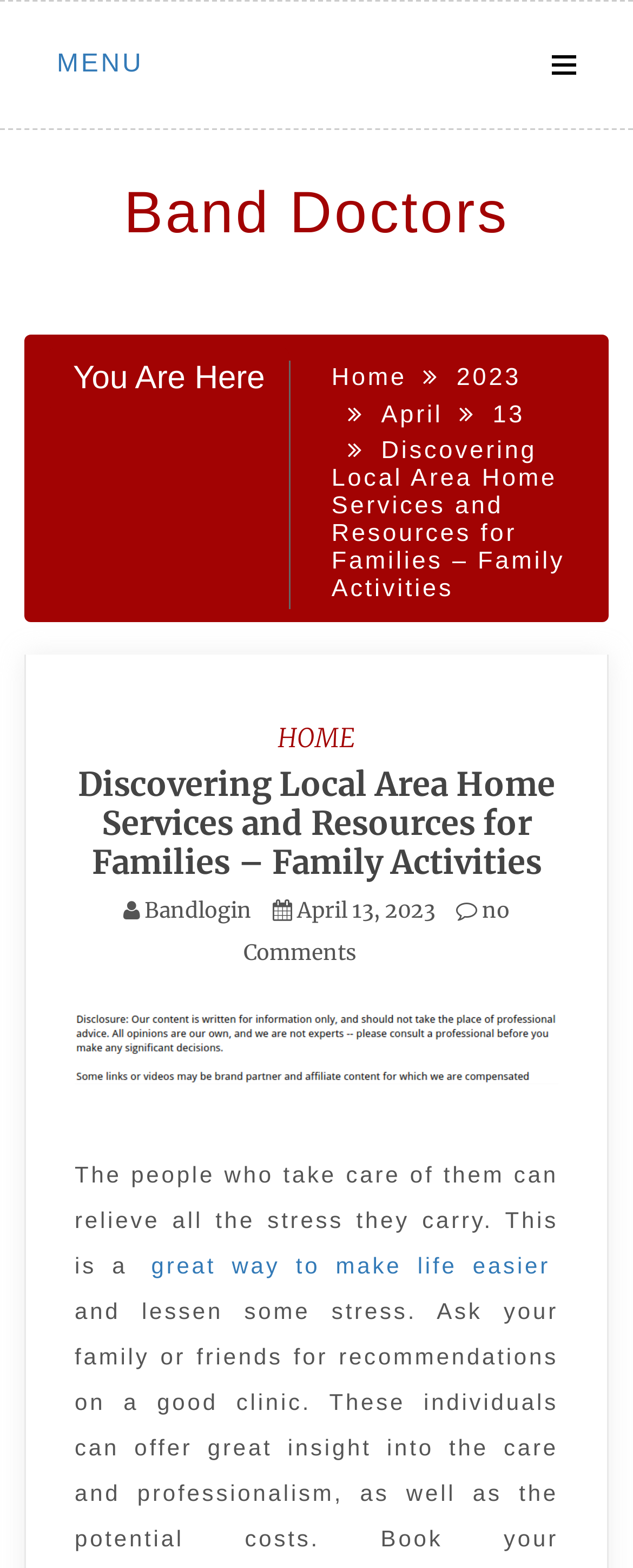Please give a succinct answer to the question in one word or phrase:
What is the purpose of the people mentioned?

To relieve stress